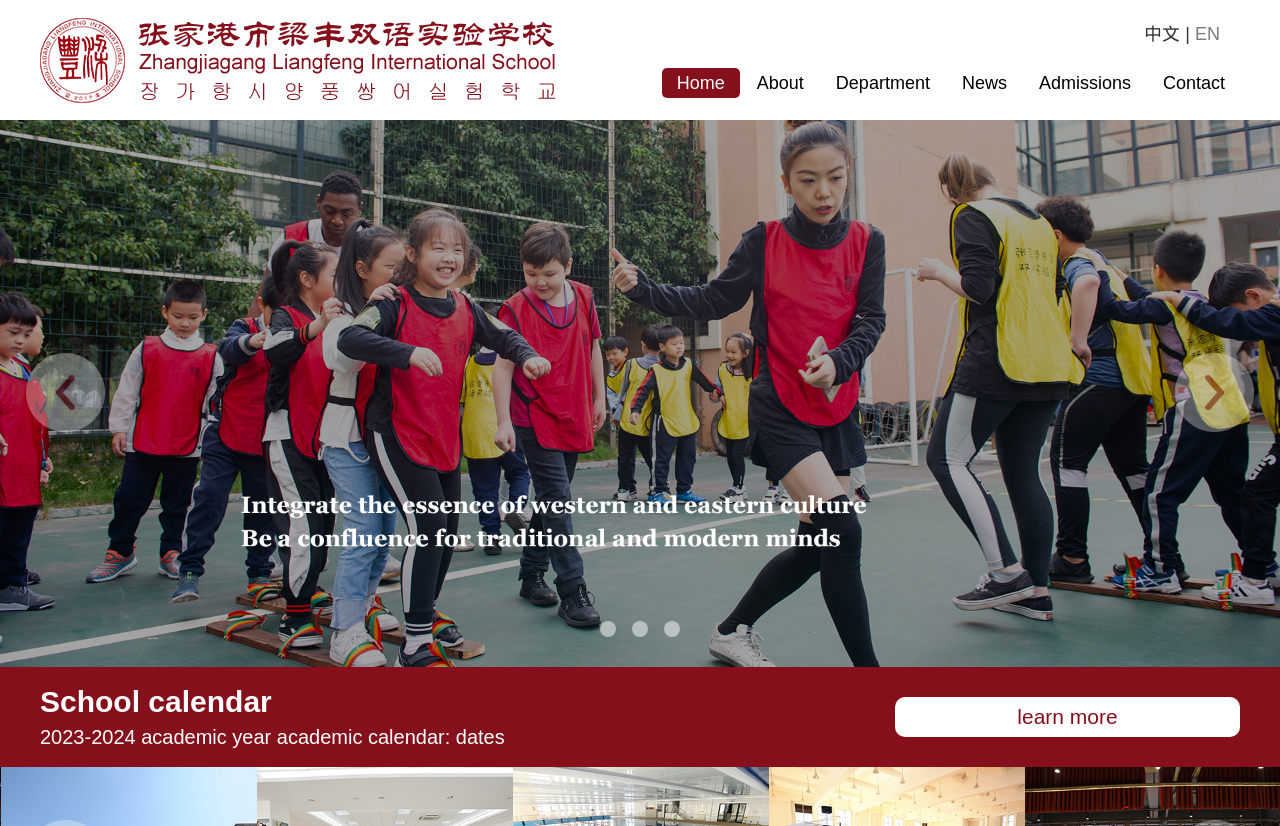Is there a call-to-action button below the calendar?
Please look at the screenshot and answer using one word or phrase.

Yes